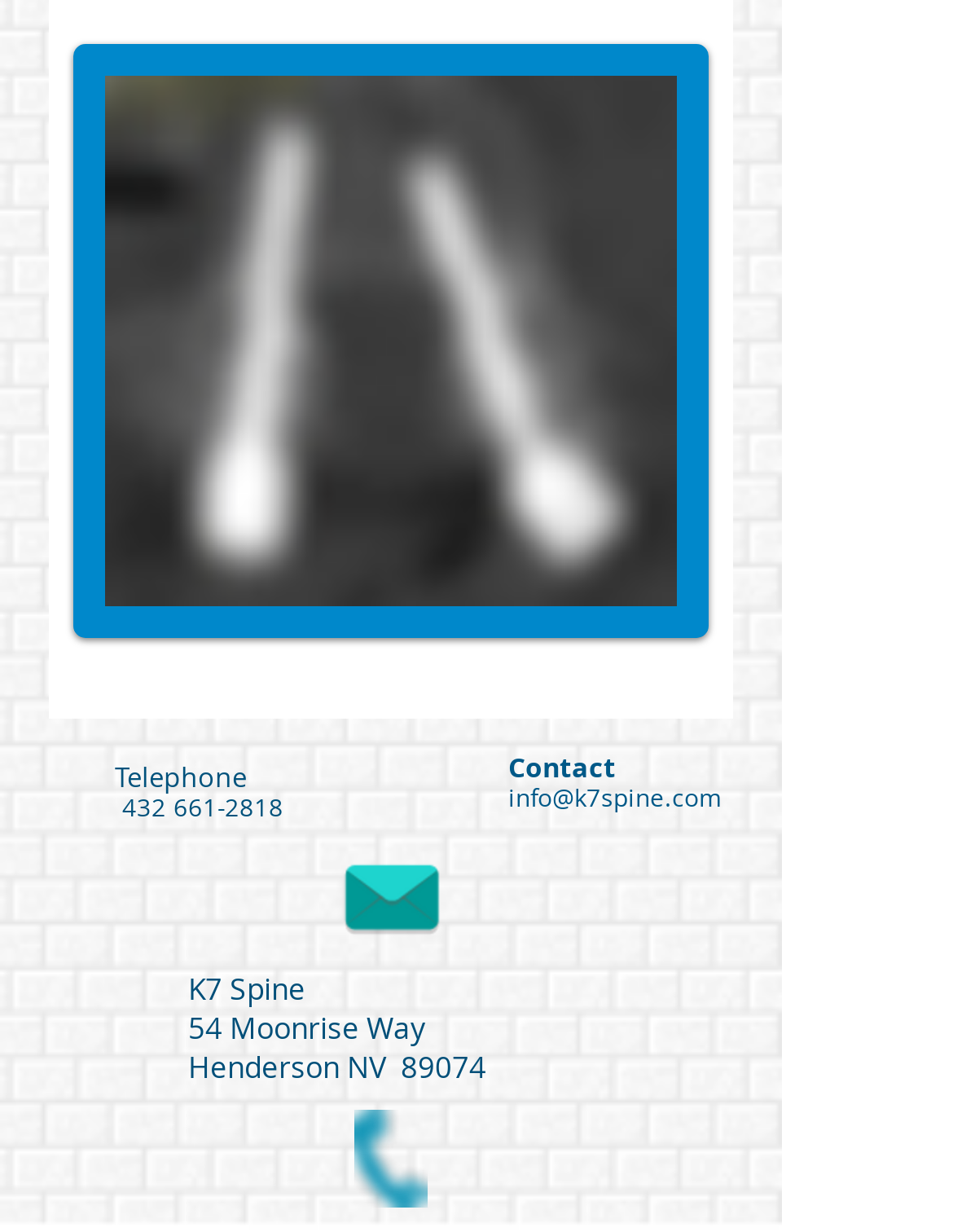What is the email address of the spine center?
Give a one-word or short-phrase answer derived from the screenshot.

info@k7spine.com